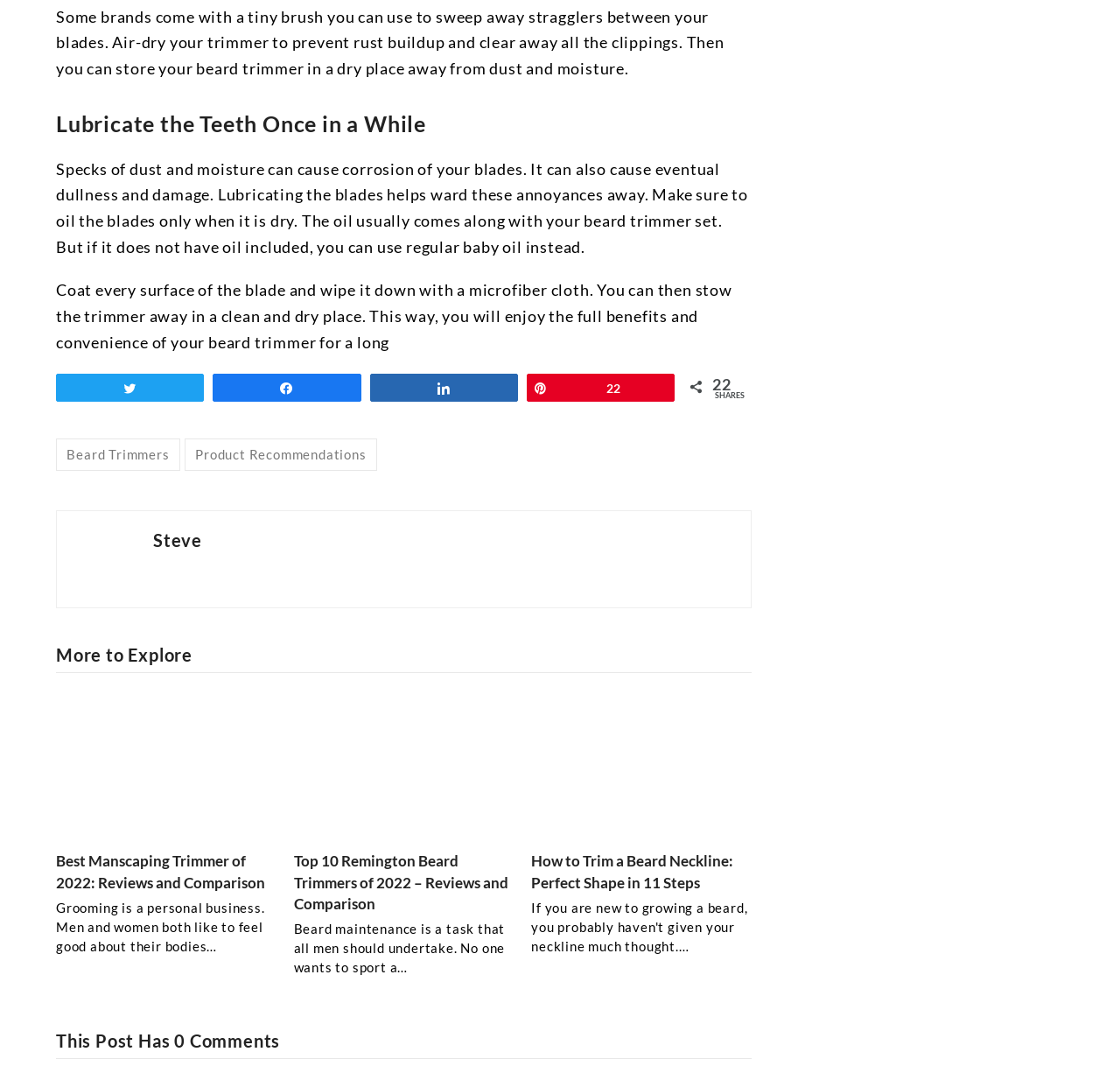How often should you lubricate the blades? Observe the screenshot and provide a one-word or short phrase answer.

Once in a while